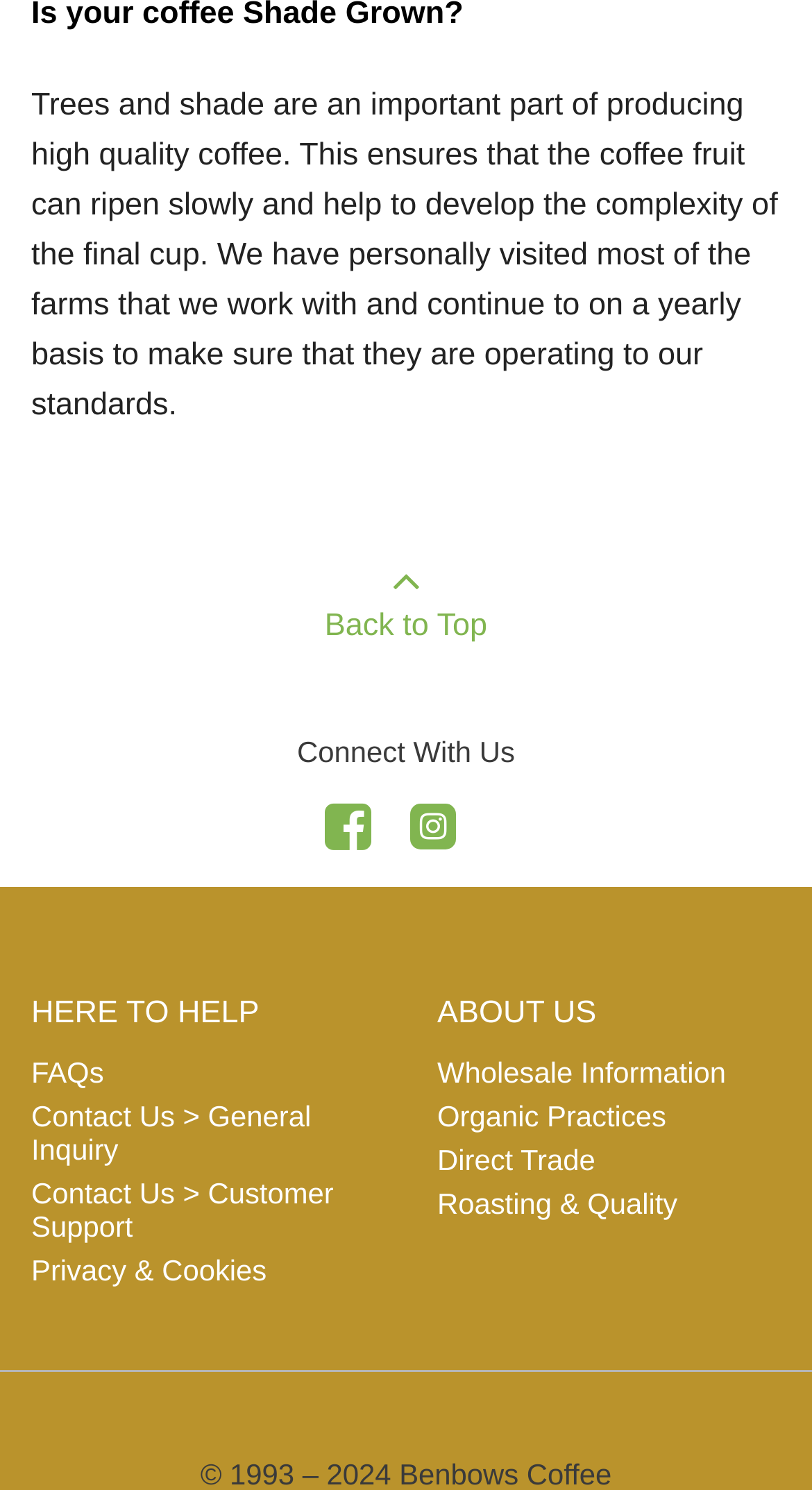Identify the bounding box coordinates of the clickable region necessary to fulfill the following instruction: "View FAQs". The bounding box coordinates should be four float numbers between 0 and 1, i.e., [left, top, right, bottom].

[0.038, 0.708, 0.128, 0.731]